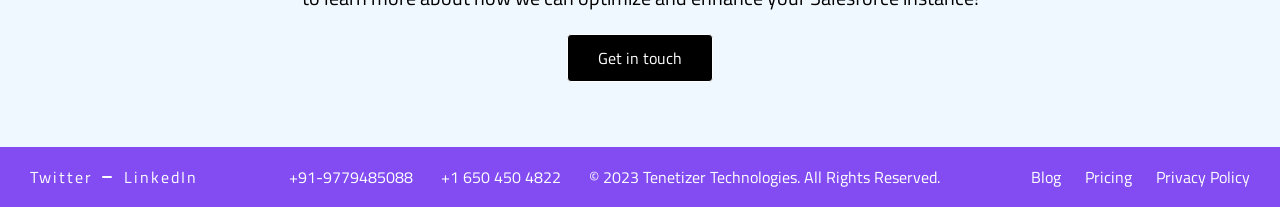How many links are there in the footer?
Can you give a detailed and elaborate answer to the question?

I counted the number of links at the bottom of the webpage and found seven links, including 'Twitter', 'LinkedIn', two phone numbers, 'Blog', 'Pricing', and 'Privacy Policy'.